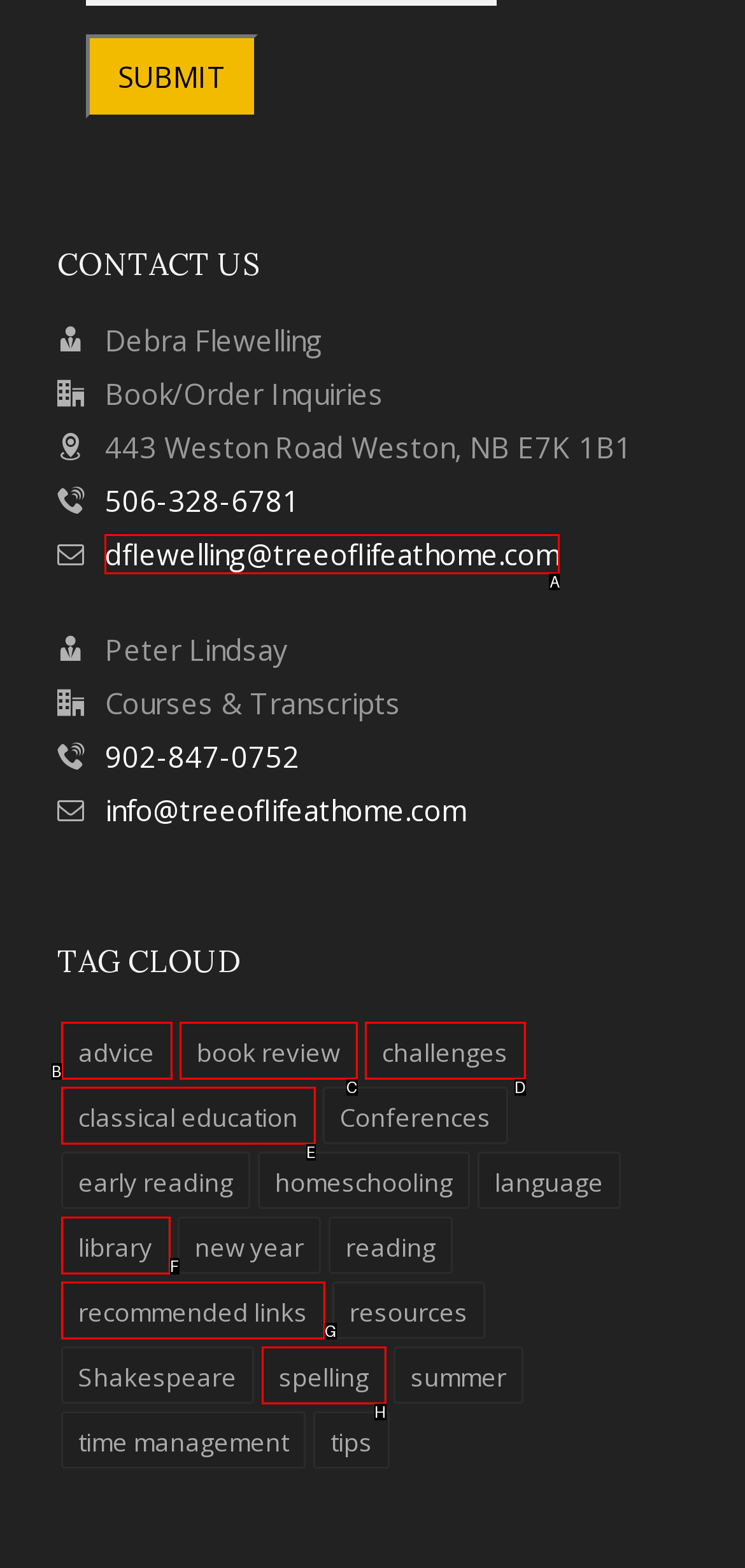Select the correct option from the given choices to perform this task: Read the latest statement. Provide the letter of that option.

None